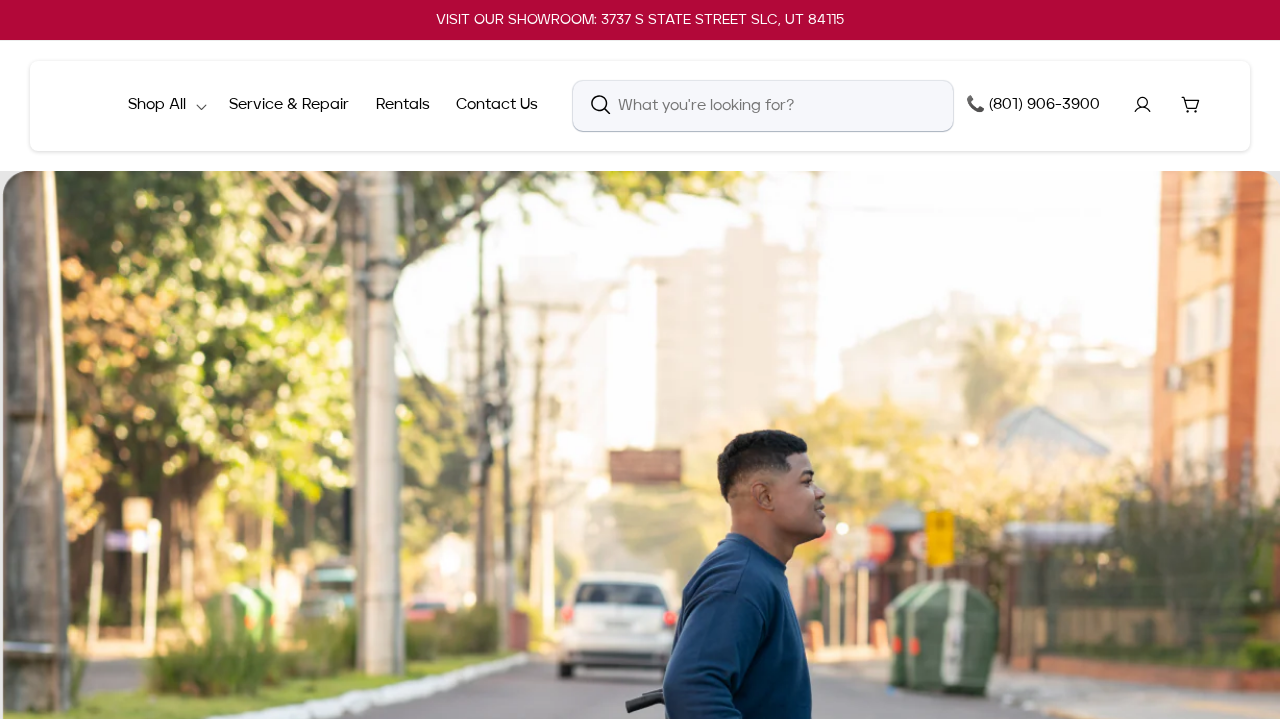Locate the bounding box coordinates of the element that needs to be clicked to carry out the instruction: "View cart". The coordinates should be given as four float numbers ranging from 0 to 1, i.e., [left, top, right, bottom].

[0.912, 0.113, 0.95, 0.18]